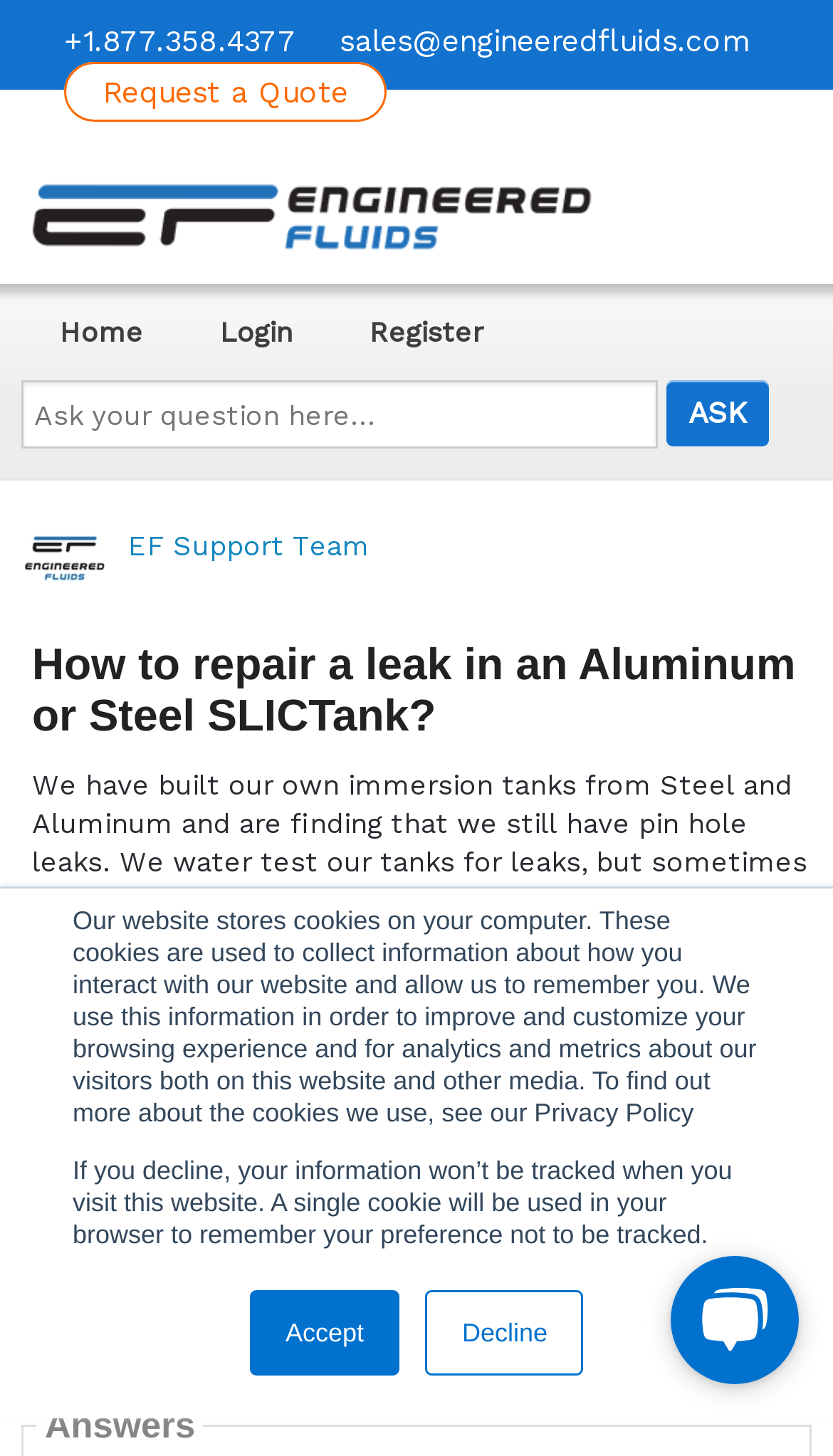Please respond to the question with a concise word or phrase:
What is the name of the company?

Engineered Fluids